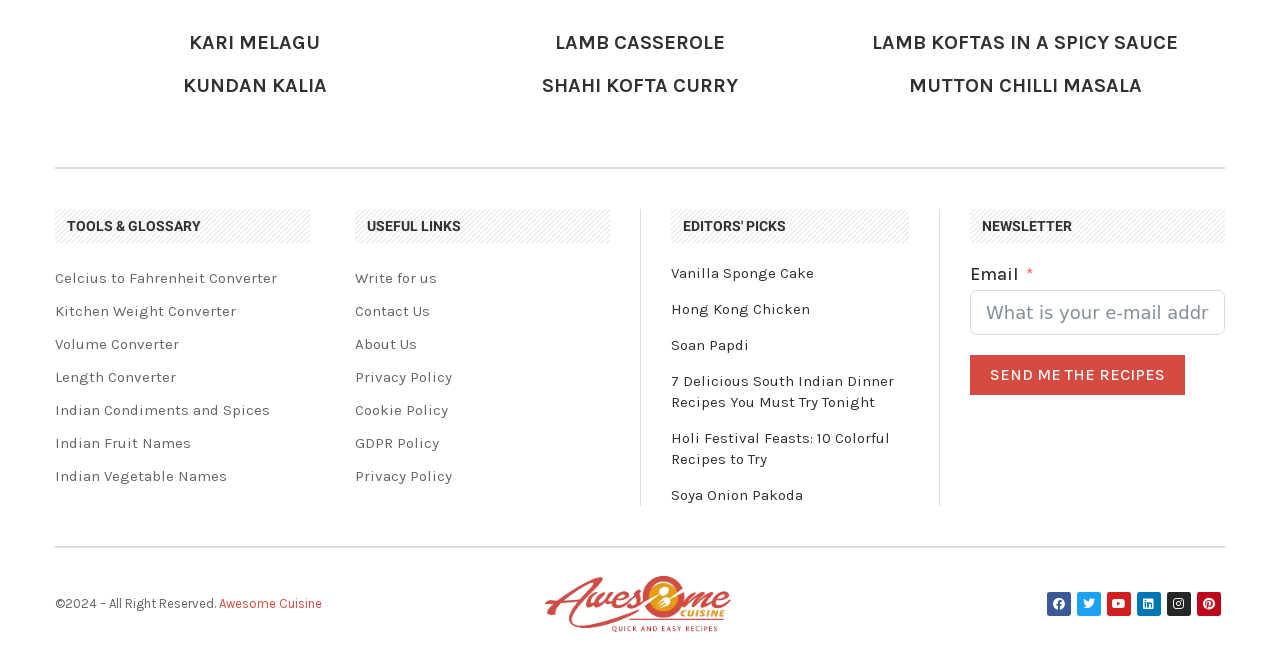Answer this question using a single word or a brief phrase:
What is the purpose of the 'Leave a Comment' section?

To comment on a recipe